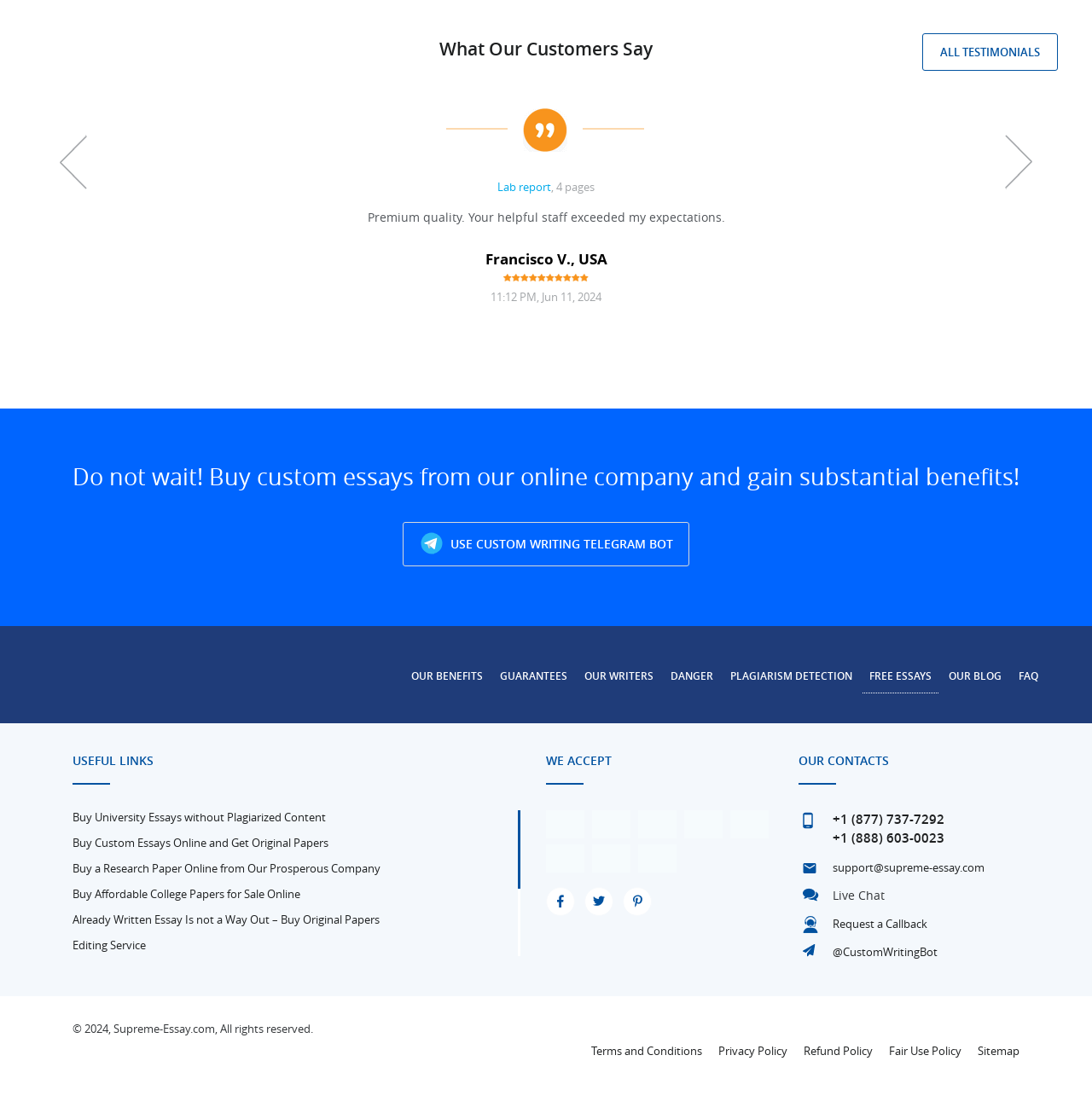Identify the bounding box coordinates of the clickable section necessary to follow the following instruction: "Click on 'USE CUSTOM WRITING TELEGRAM BOT'". The coordinates should be presented as four float numbers from 0 to 1, i.e., [left, top, right, bottom].

[0.369, 0.466, 0.631, 0.506]